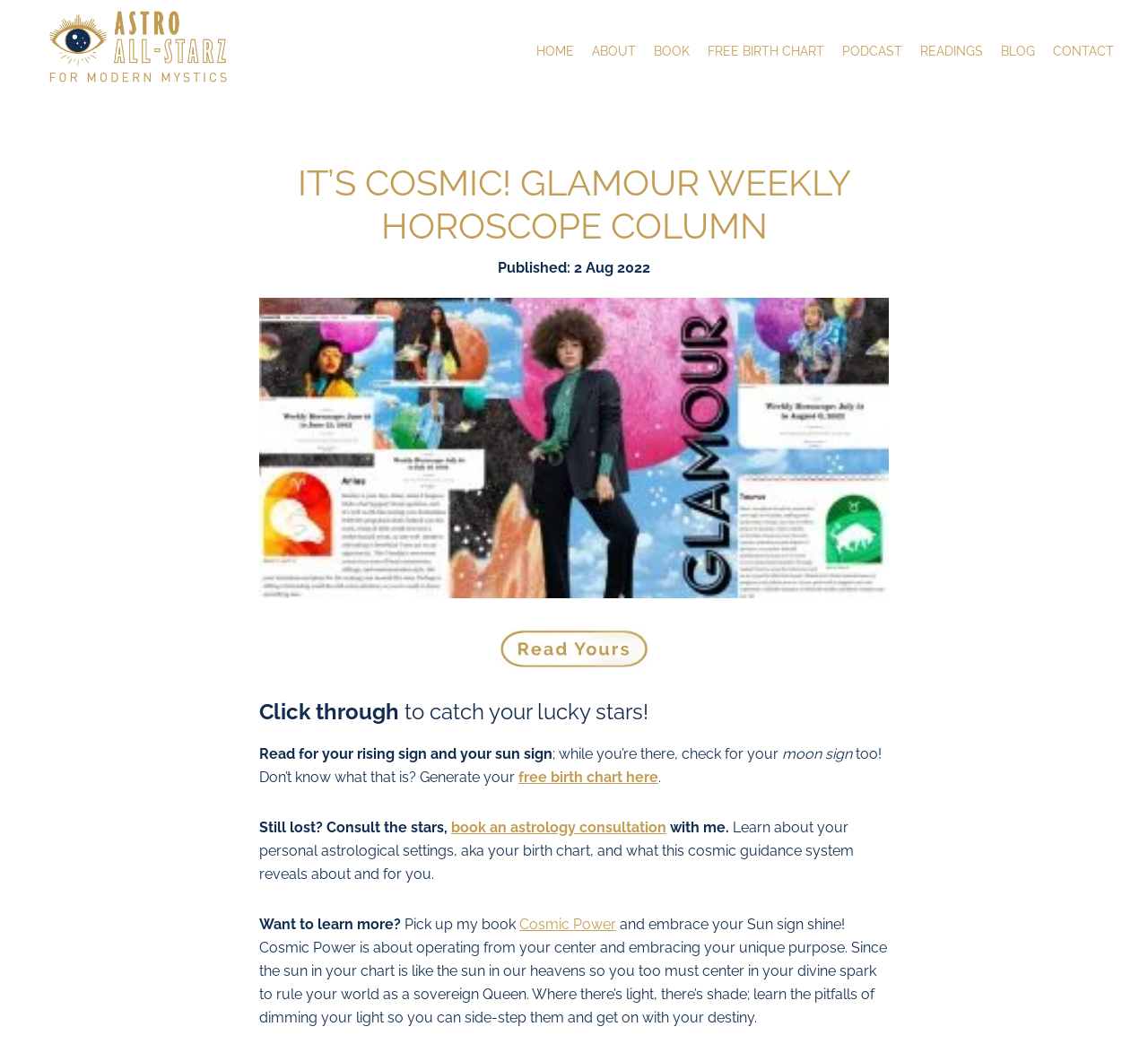Bounding box coordinates should be provided in the format (top-left x, top-left y, bottom-right x, bottom-right y) with all values between 0 and 1. Identify the bounding box for this UI element: Podcast

[0.727, 0.033, 0.792, 0.065]